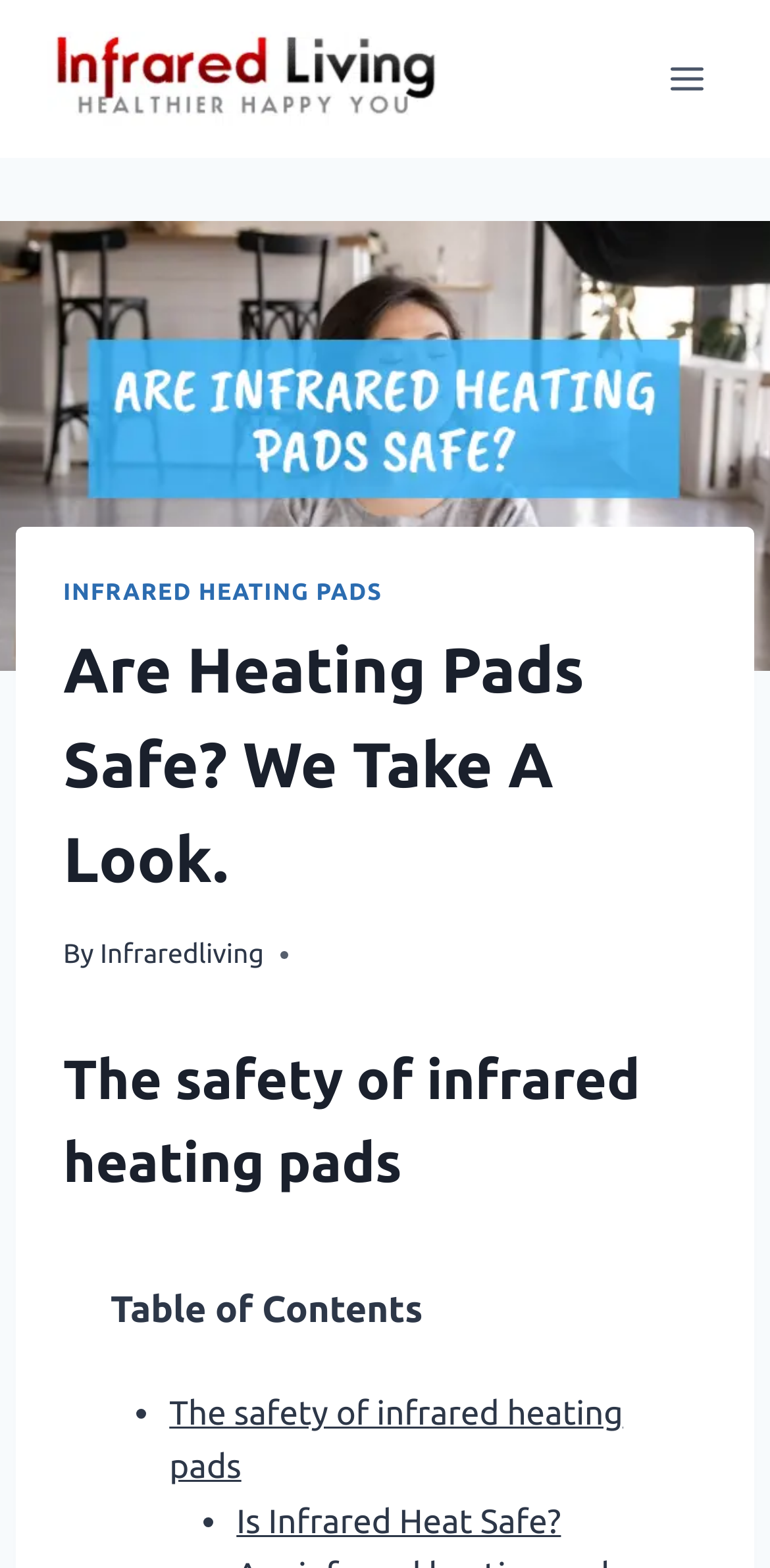Find the primary header on the webpage and provide its text.

Are Heating Pads Safe? We Take A Look.